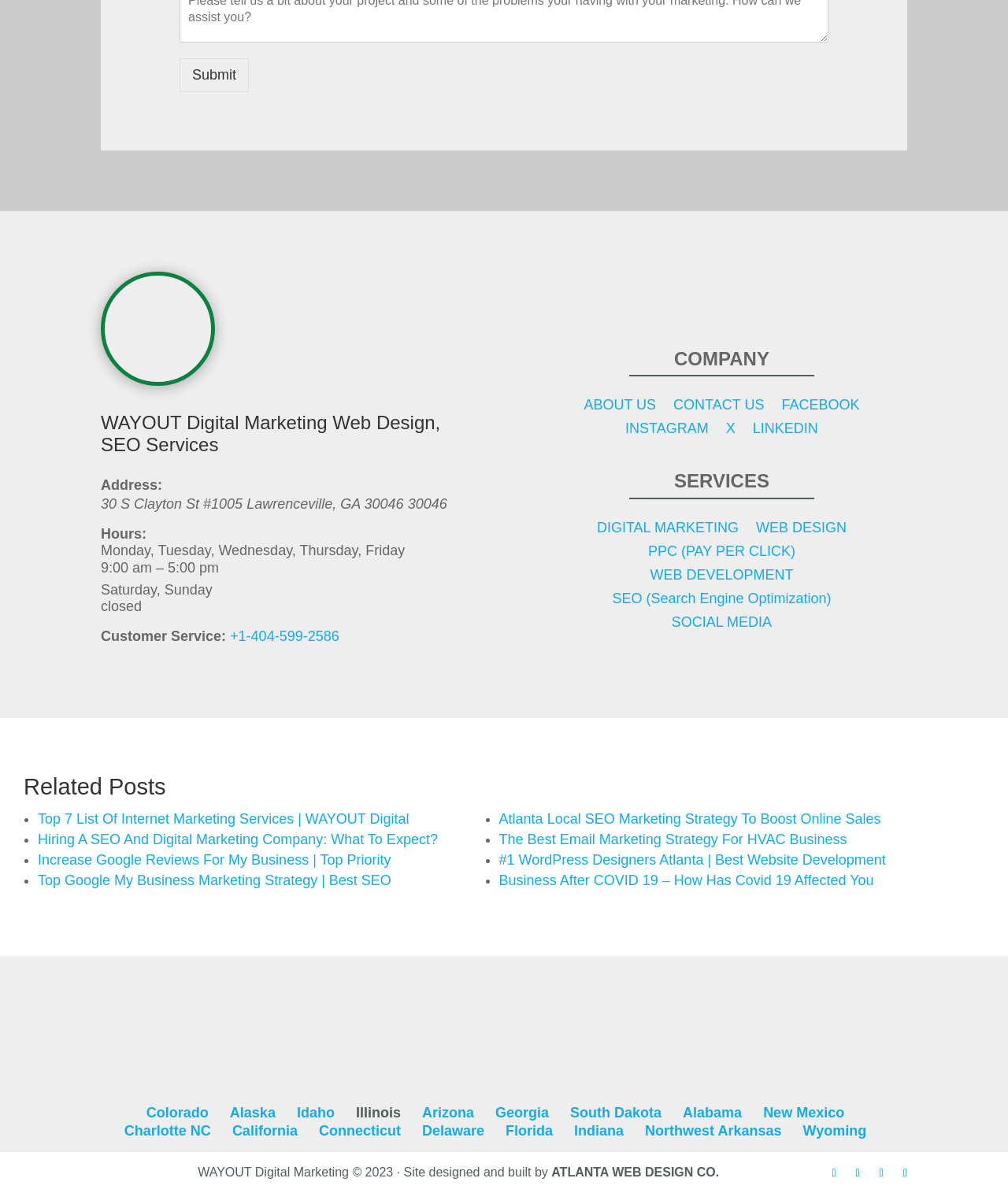What services does the company offer?
Please interpret the details in the image and answer the question thoroughly.

The services offered by the company are obtained from the links with the text 'DIGITAL MARKETING', 'WEB DESIGN', 'SEO (Search Engine Optimization)', etc. which are located in the 'SERVICES' section of the webpage.